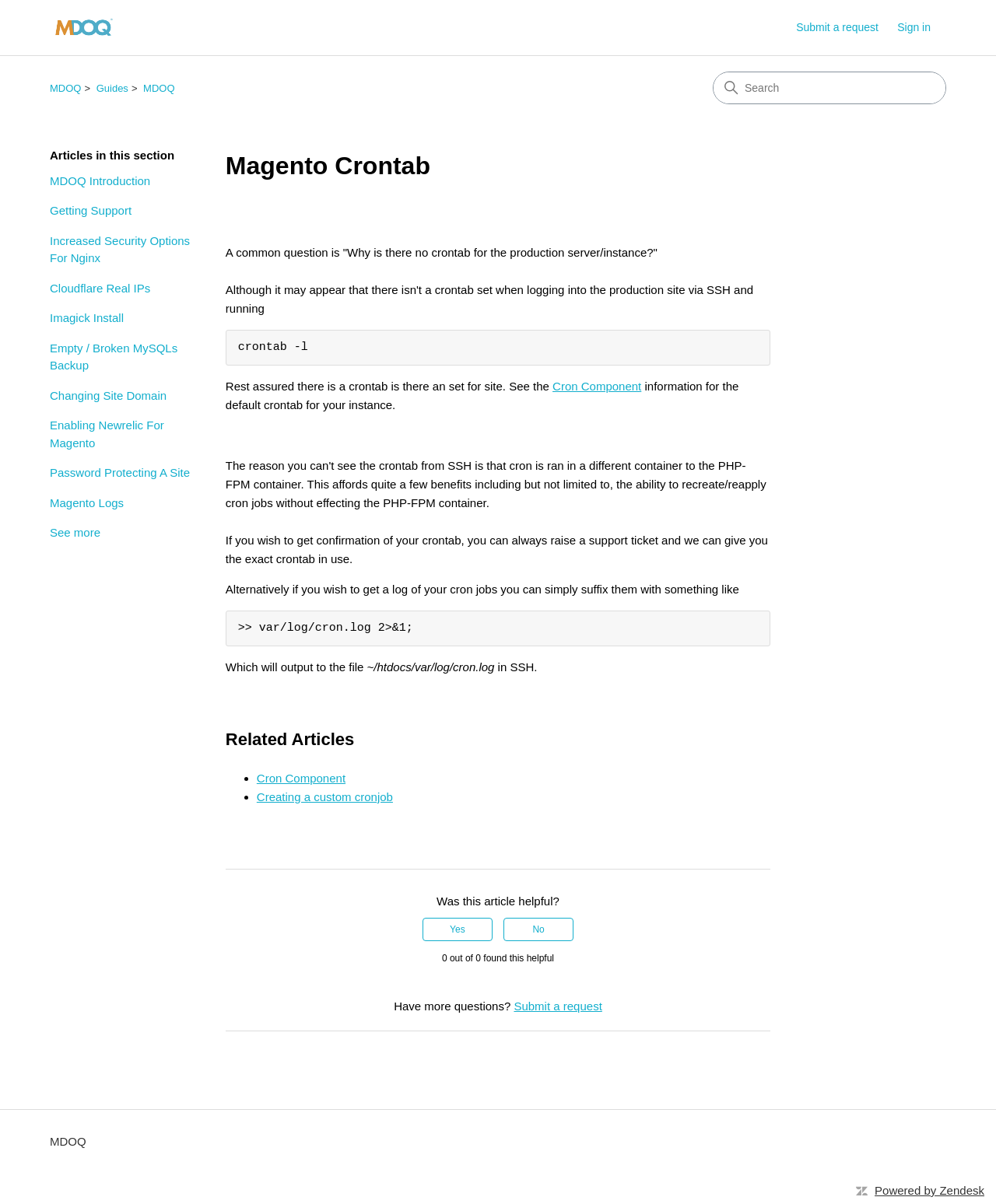Identify the bounding box of the HTML element described here: "Password Protecting A Site". Provide the coordinates as four float numbers between 0 and 1: [left, top, right, bottom].

[0.05, 0.386, 0.203, 0.4]